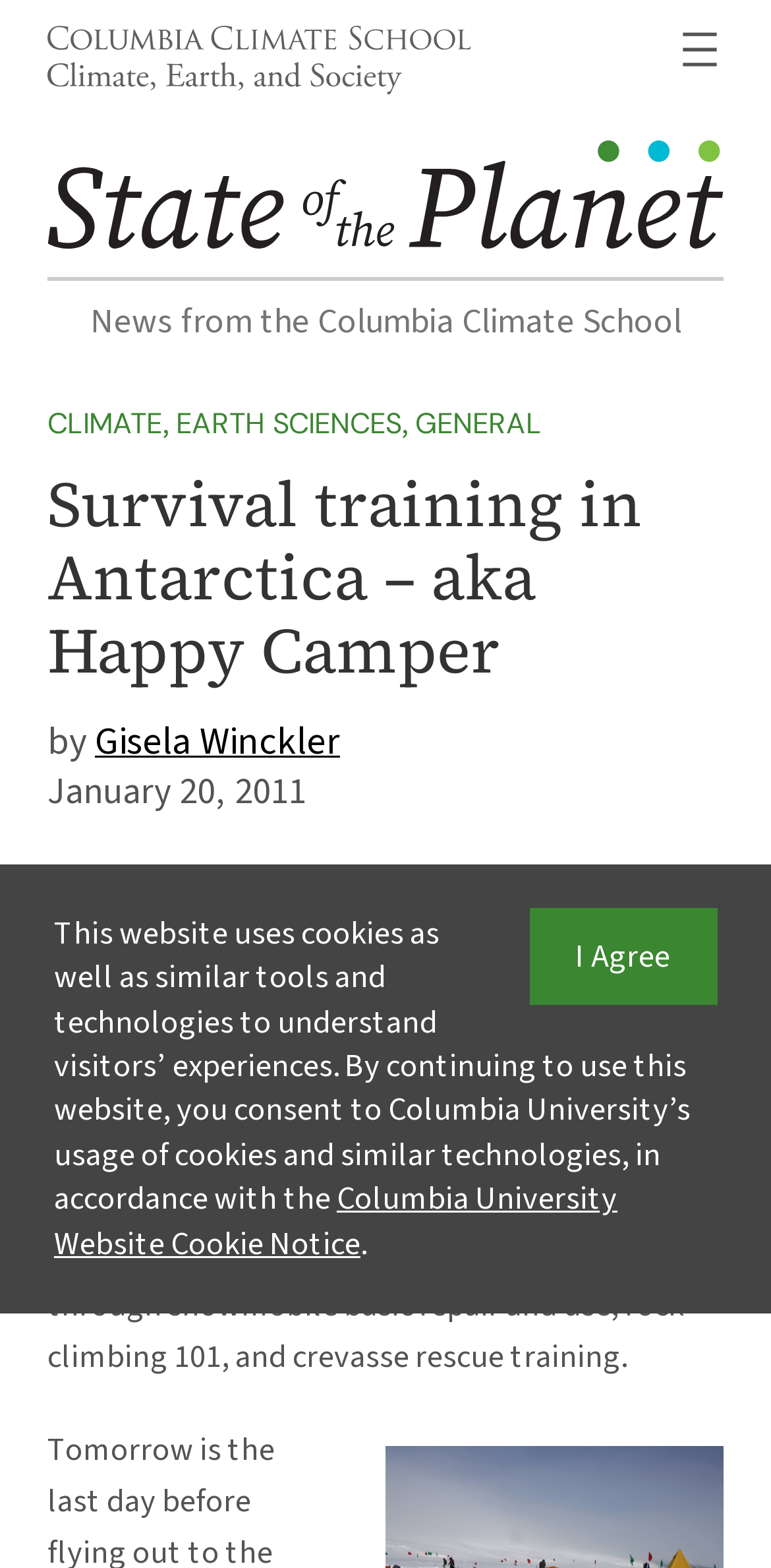Provide a brief response in the form of a single word or phrase:
What is the topic of the news article?

Survival training in Antarctica